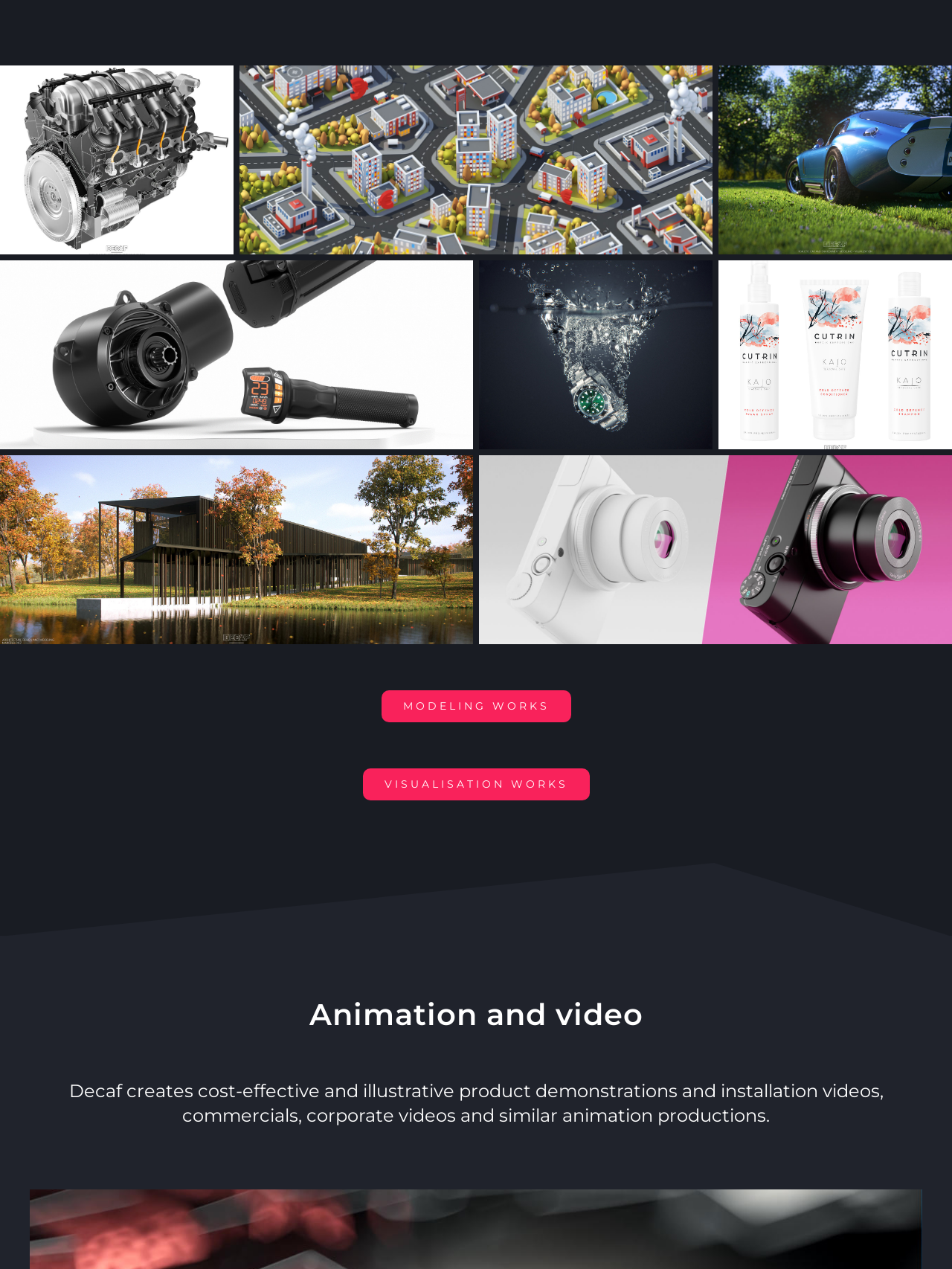Reply to the question with a single word or phrase:
How many links are there in the top section?

4